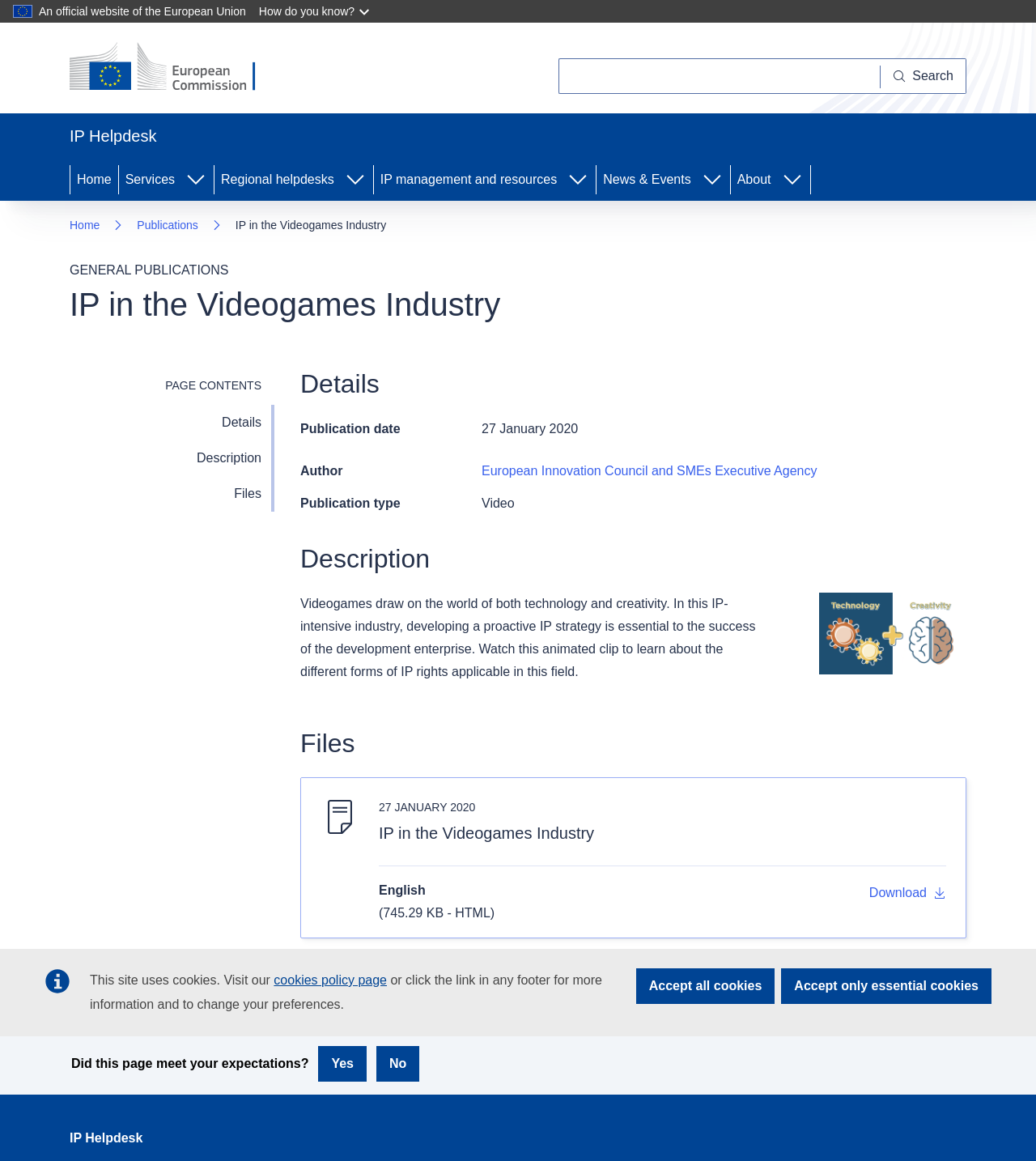Calculate the bounding box coordinates for the UI element based on the following description: "IP Helpdesk". Ensure the coordinates are four float numbers between 0 and 1, i.e., [left, top, right, bottom].

[0.067, 0.974, 0.138, 0.986]